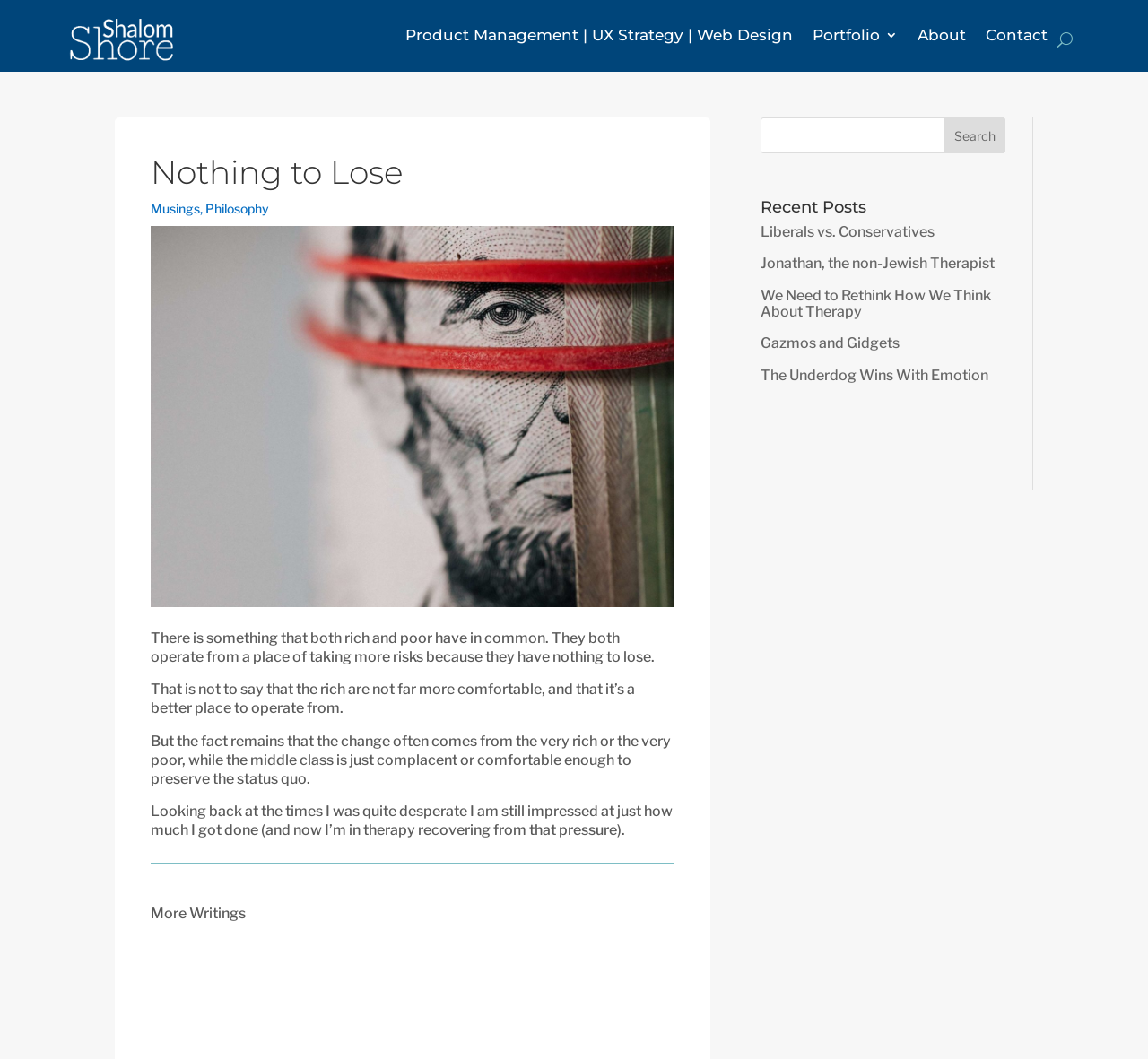Answer the following query with a single word or phrase:
What is the purpose of the search bar?

to search writings